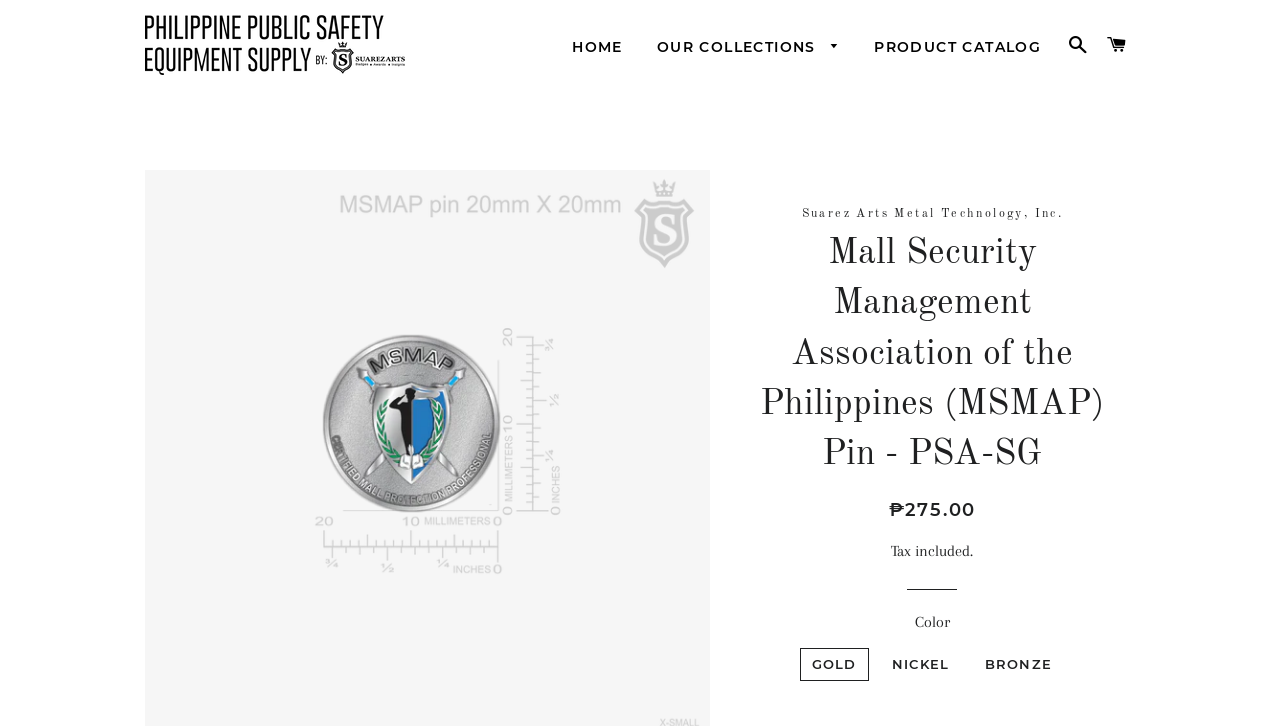Can you find the bounding box coordinates for the element to click on to achieve the instruction: "view our collections"?

[0.501, 0.03, 0.668, 0.102]